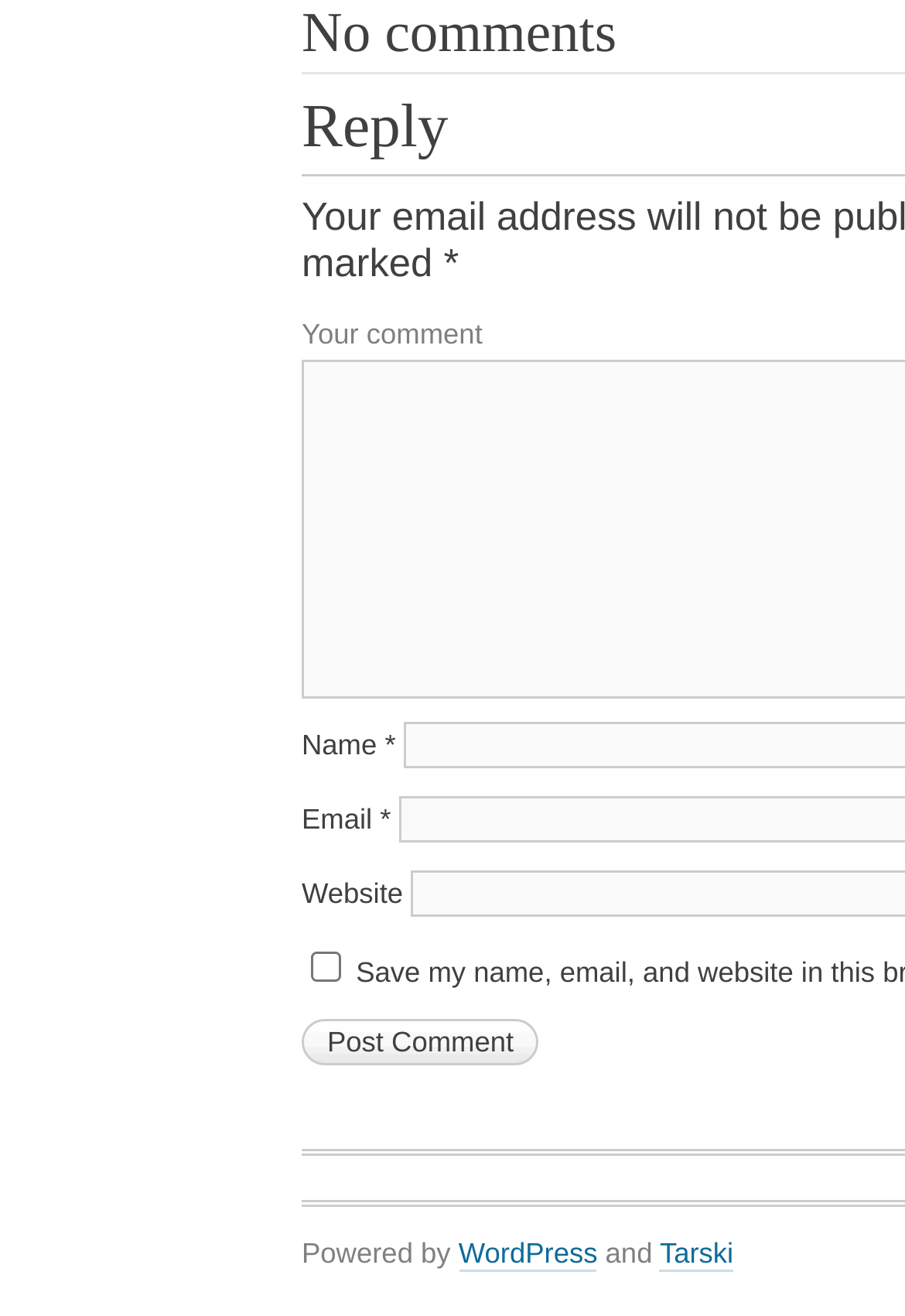Give a short answer to this question using one word or a phrase:
What is the text above the 'Post Comment' button?

Your comment